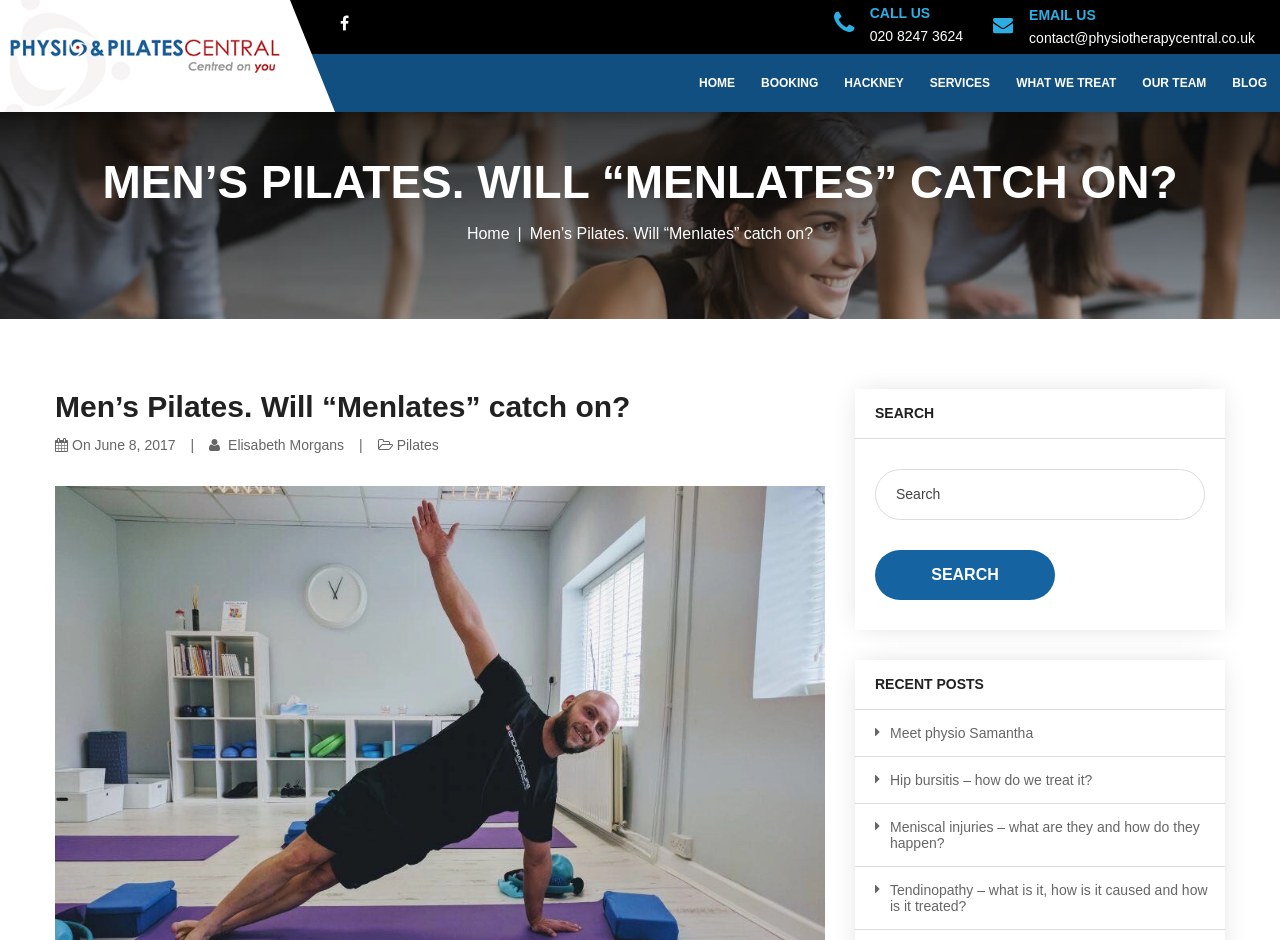Extract the bounding box coordinates for the described element: "Elisabeth Morgans". The coordinates should be represented as four float numbers between 0 and 1: [left, top, right, bottom].

[0.163, 0.465, 0.269, 0.482]